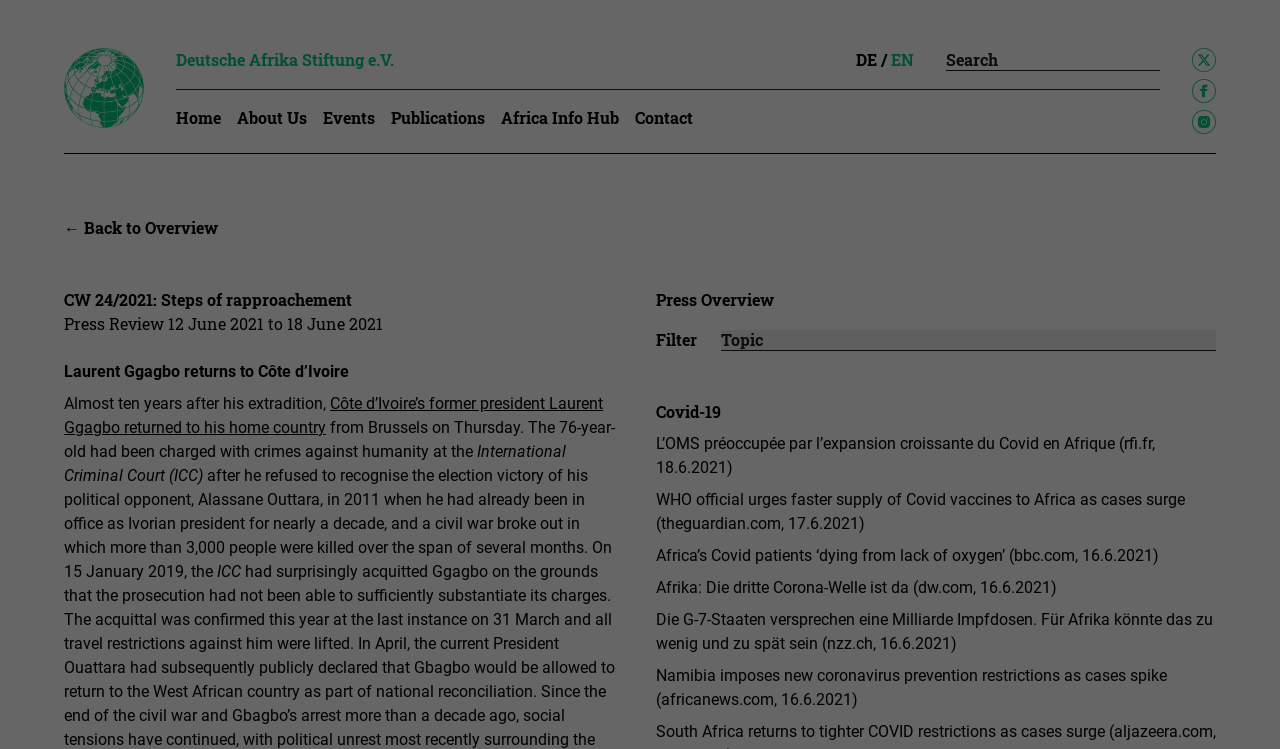What is the date range of the press review?
Answer the question with a single word or phrase derived from the image.

12 June 2021 to 18 June 2021